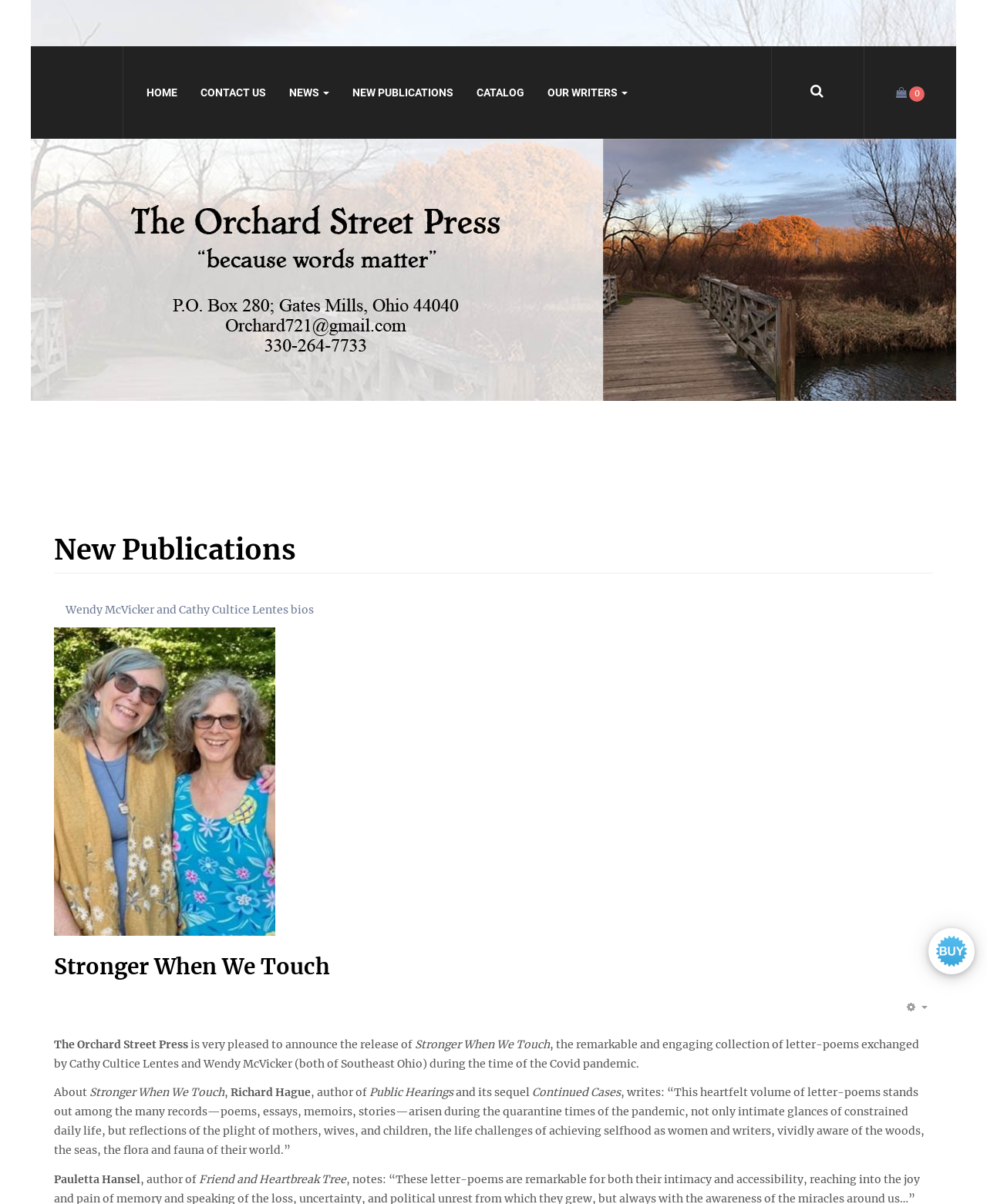What is the name of the author who wrote 'Public Hearings'?
Refer to the image and provide a one-word or short phrase answer.

Richard Hague